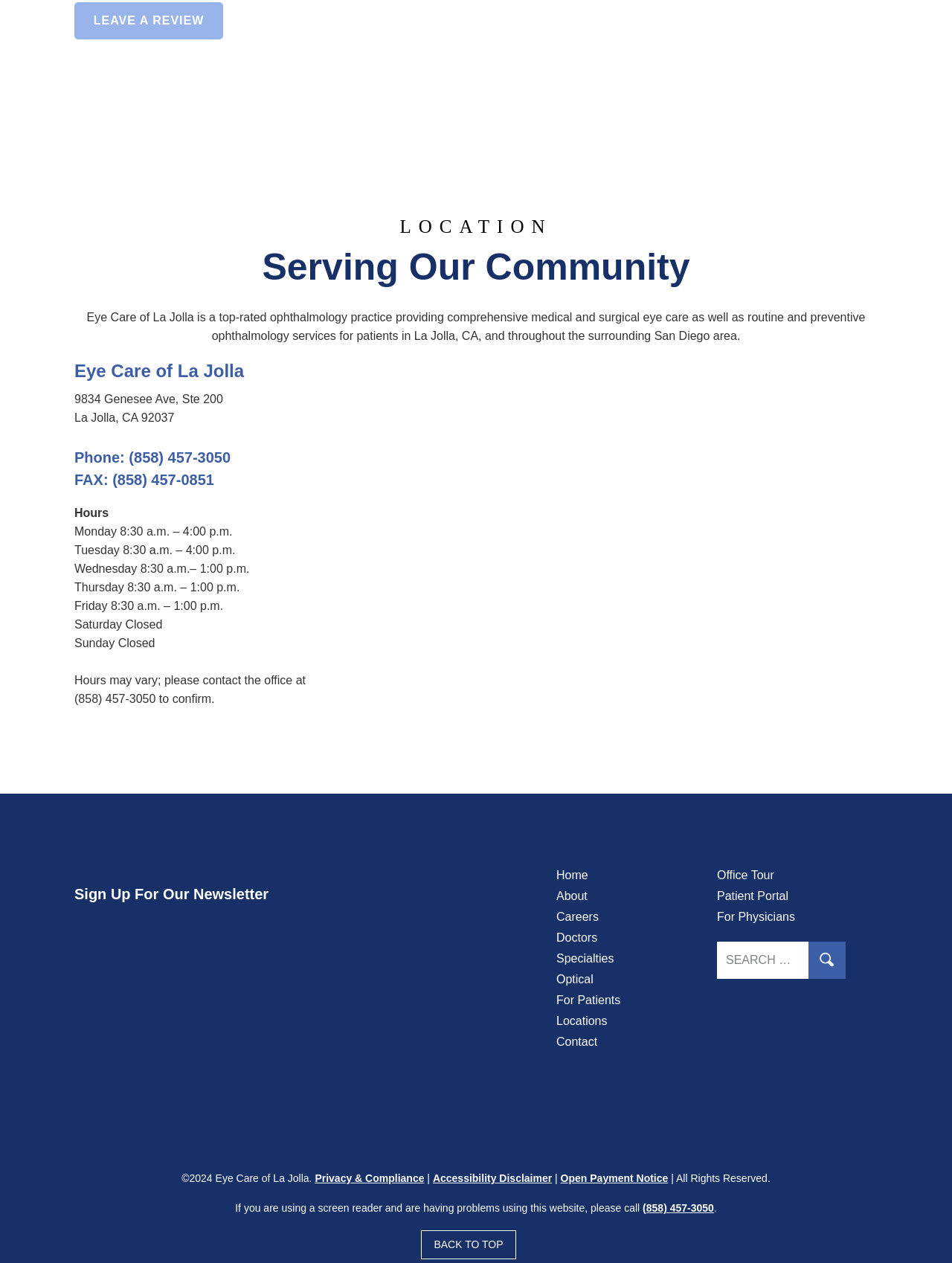Identify the bounding box coordinates of the clickable section necessary to follow the following instruction: "Search for a keyword". The coordinates should be presented as four float numbers from 0 to 1, i.e., [left, top, right, bottom].

None